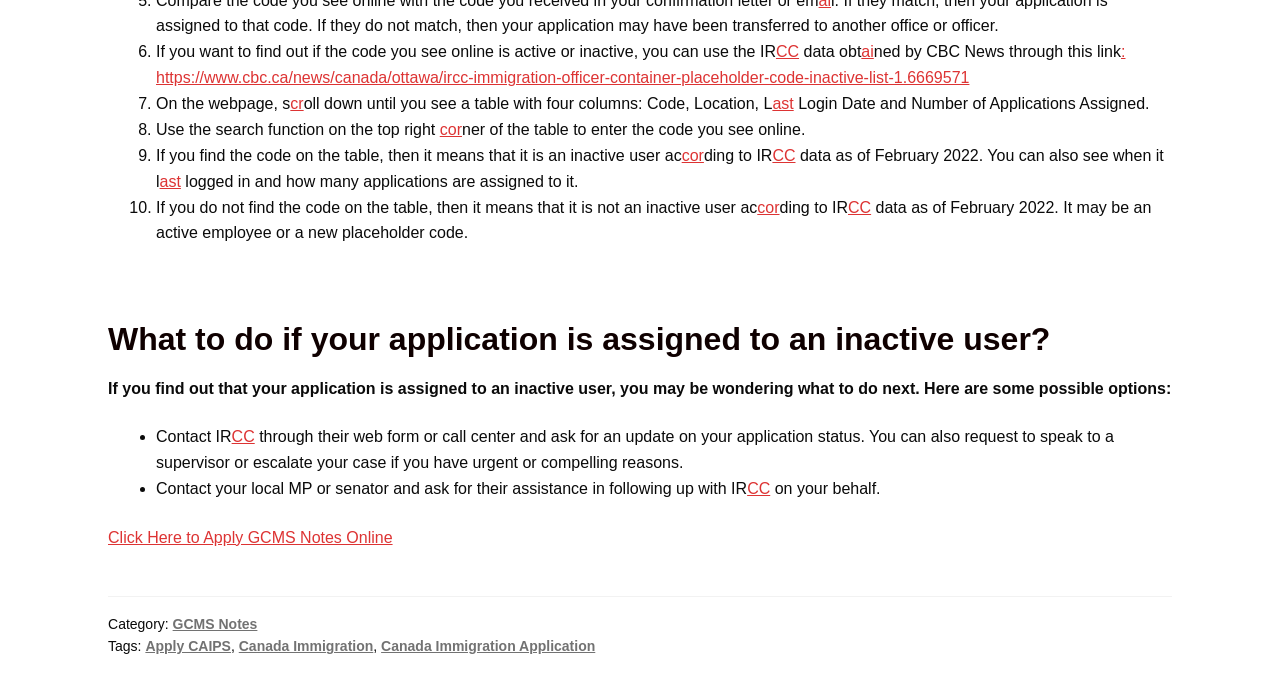Identify the bounding box coordinates of the element that should be clicked to fulfill this task: "View GCMS Notes category". The coordinates should be provided as four float numbers between 0 and 1, i.e., [left, top, right, bottom].

[0.135, 0.895, 0.201, 0.918]